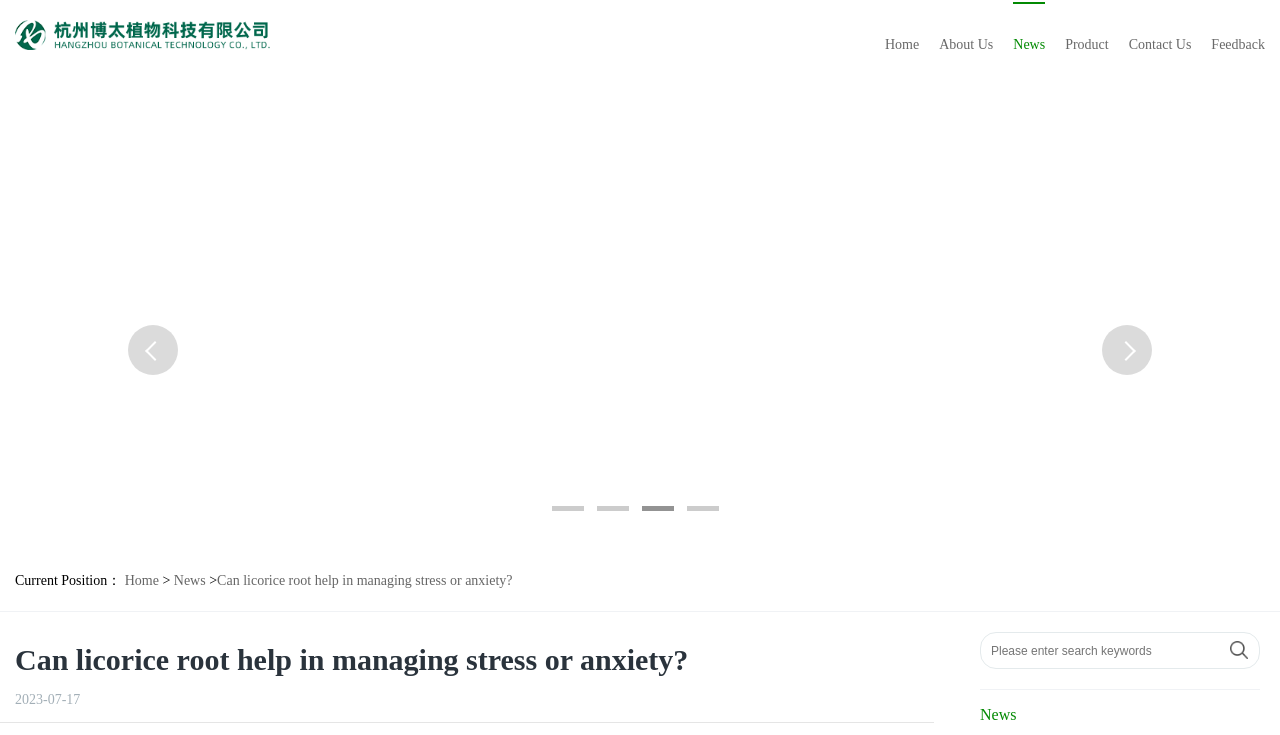What is the purpose of the textbox?
Using the image as a reference, answer the question with a short word or phrase.

Search